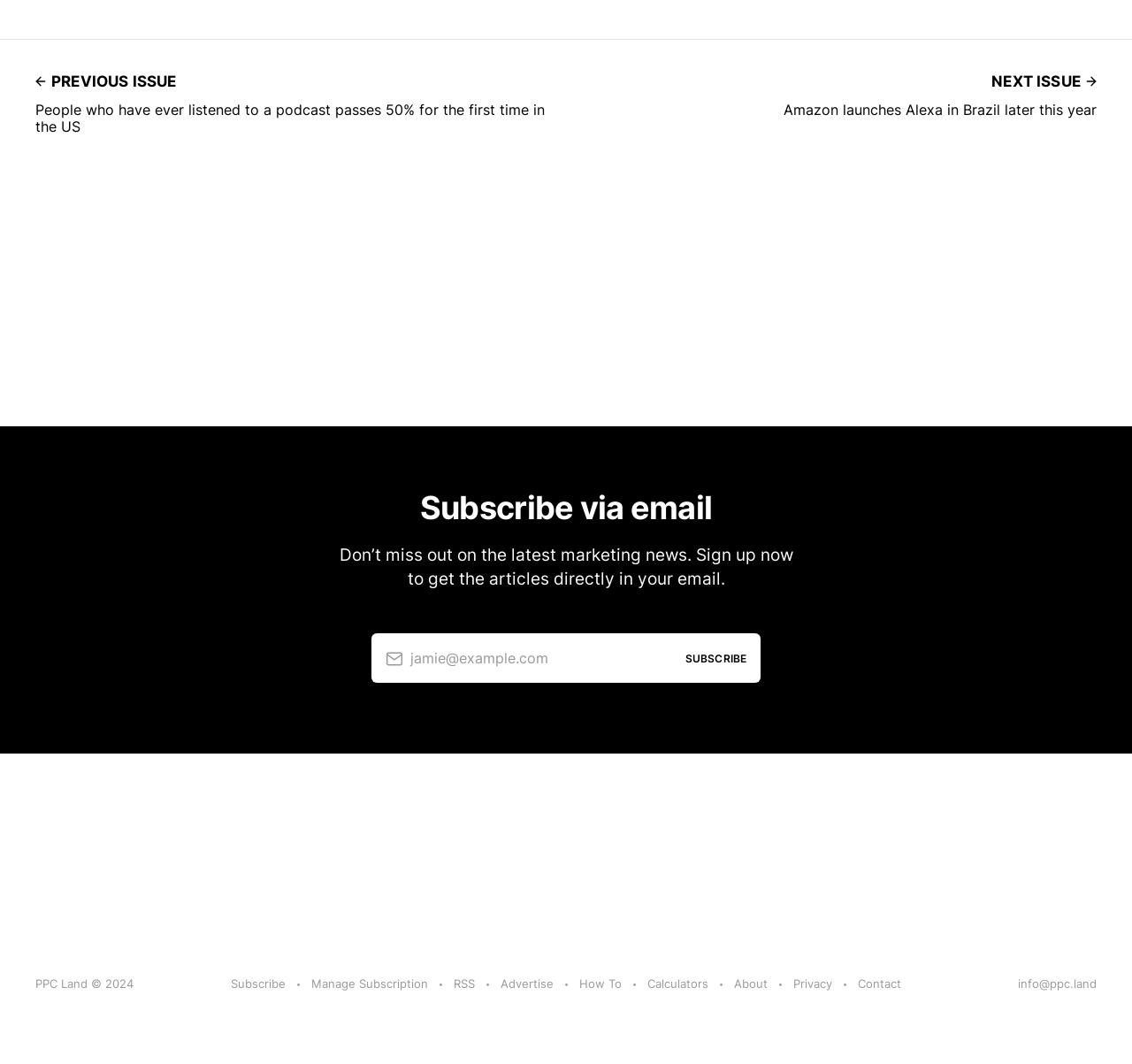How many links are available at the bottom of the webpage?
Give a detailed response to the question by analyzing the screenshot.

The bottom section of the webpage contains several links, including 'Subscribe', 'Manage Subscription', 'RSS', 'Advertise', 'How To', 'Calculators', 'About', 'Privacy', and 'Contact'. Counting these links, there are a total of 9 links available at the bottom of the webpage.